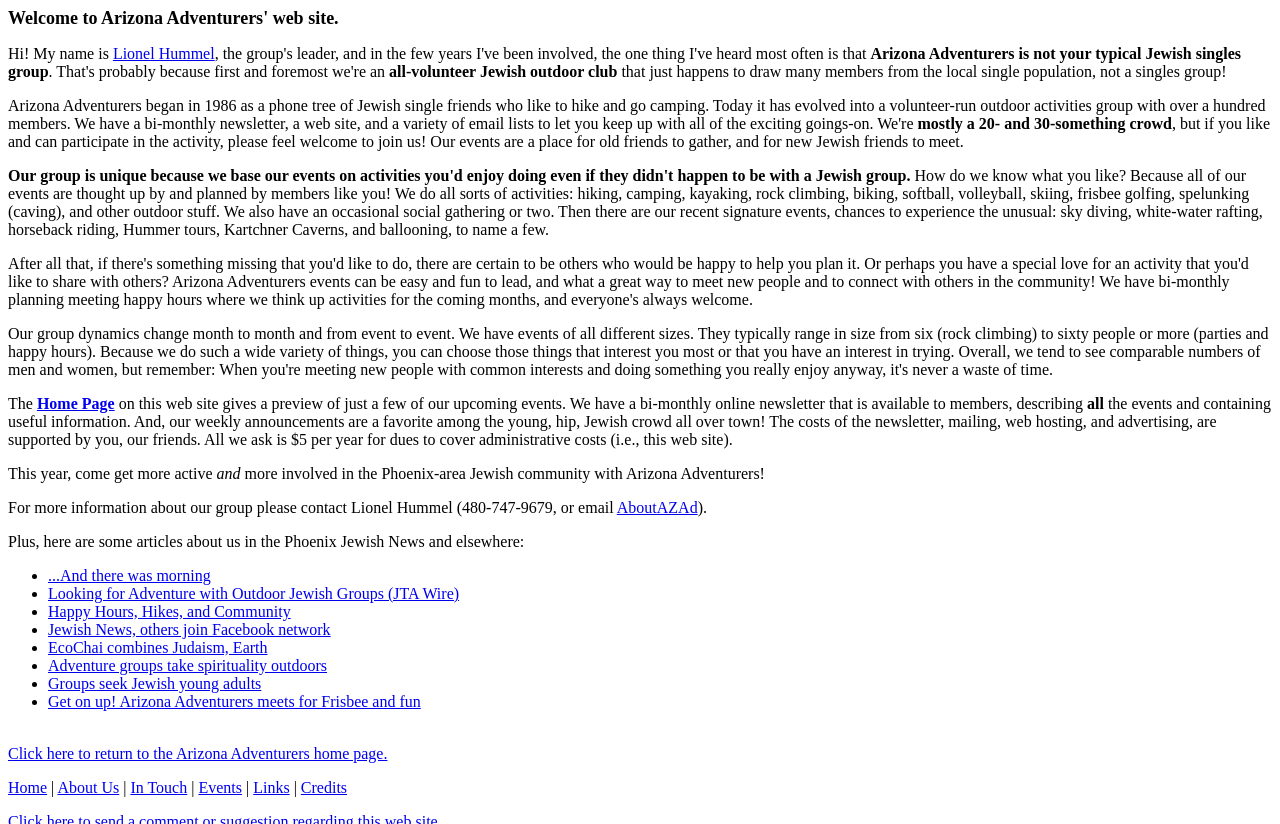Locate the bounding box coordinates of the clickable region necessary to complete the following instruction: "Go to the About Us page". Provide the coordinates in the format of four float numbers between 0 and 1, i.e., [left, top, right, bottom].

[0.045, 0.945, 0.093, 0.966]